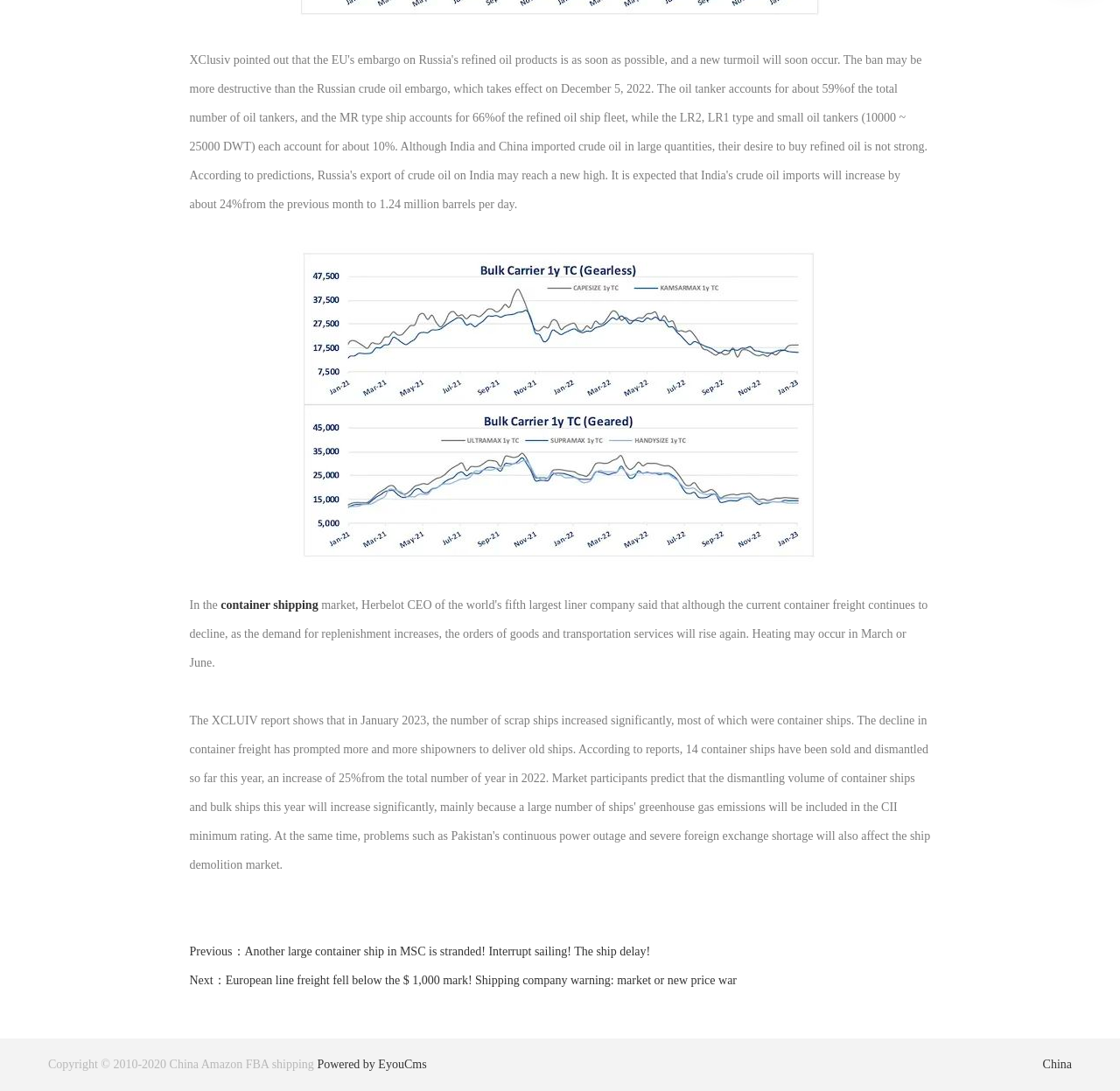What is the topic of the article above the links?
Provide a short answer using one word or a brief phrase based on the image.

container shipping